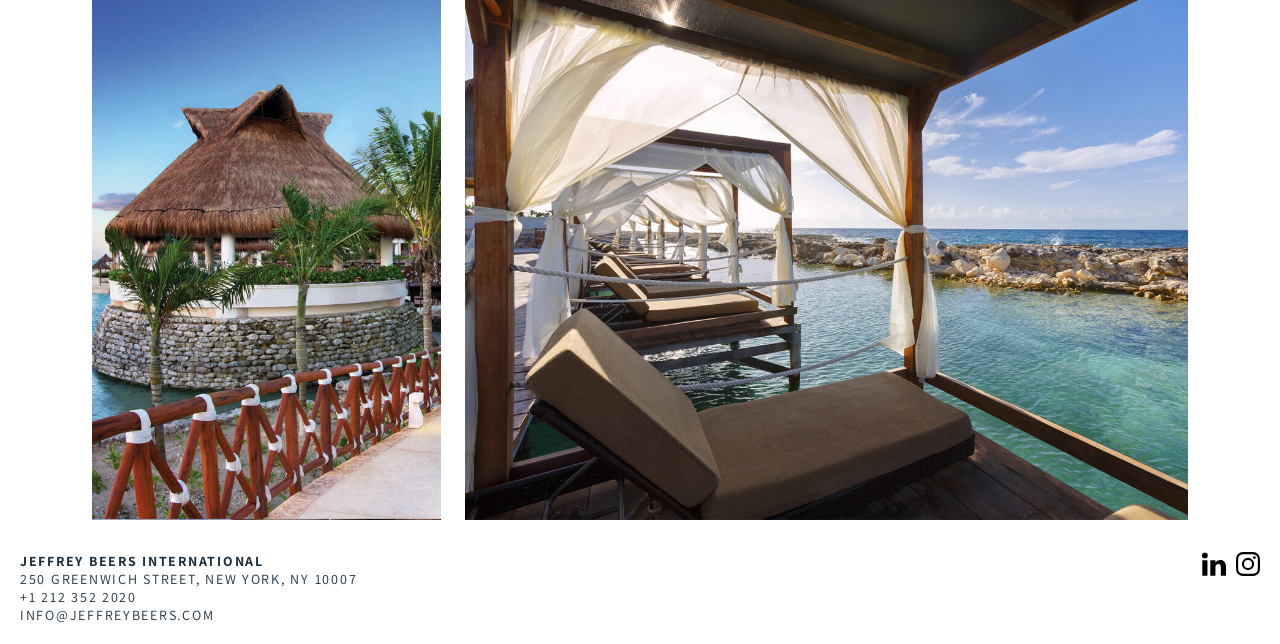What is the phone number?
Look at the screenshot and give a one-word or phrase answer.

+1 212 352 2020